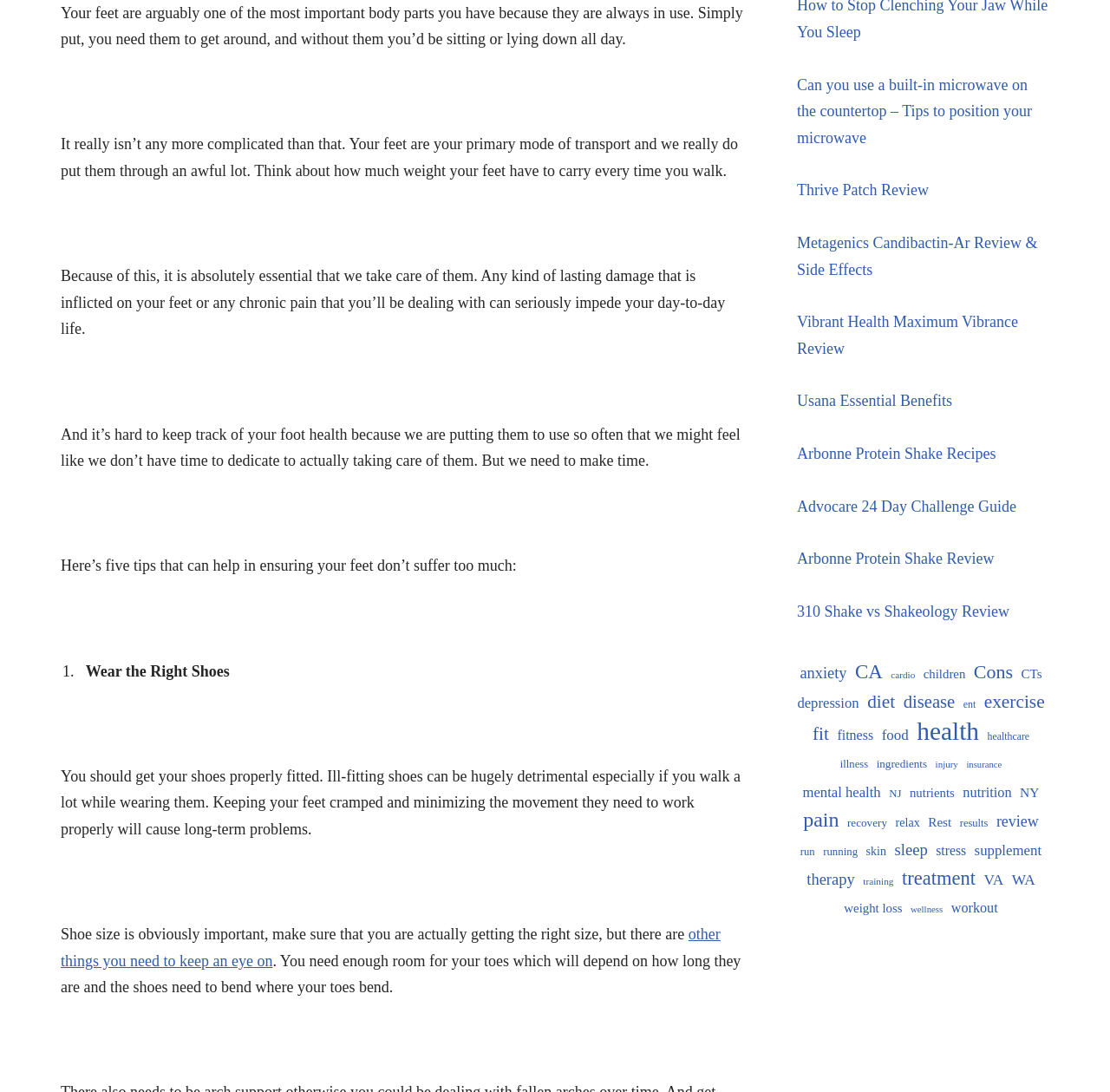Carefully examine the image and provide an in-depth answer to the question: What is the importance of taking care of your feet?

According to the webpage, taking care of your feet is essential because they are always in use and any kind of lasting damage or chronic pain can seriously impede your day-to-day life.